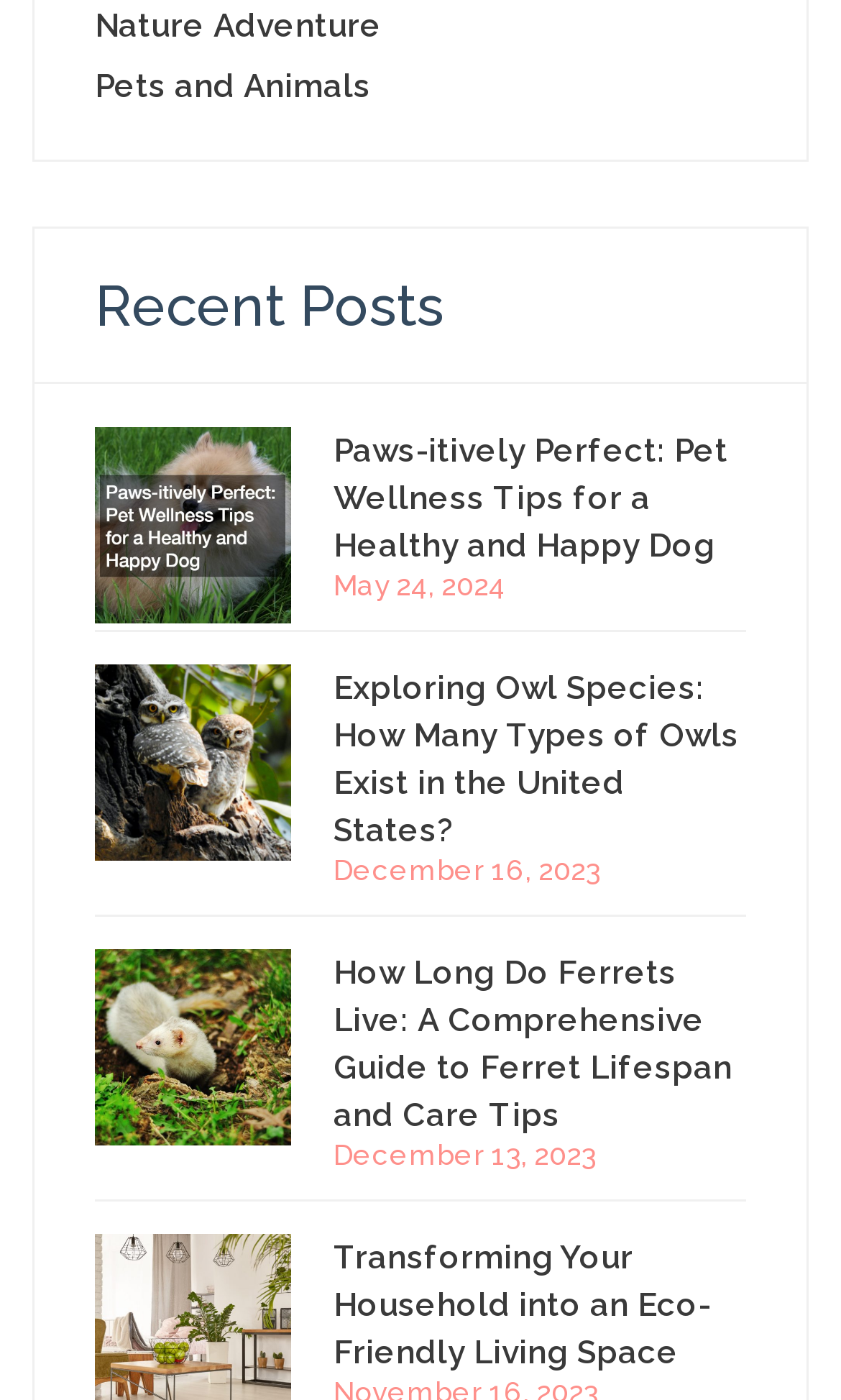Locate the bounding box coordinates of the area where you should click to accomplish the instruction: "View the article about Exploring Owl Species".

[0.396, 0.477, 0.878, 0.607]